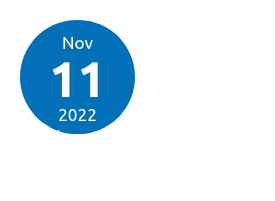Generate a detailed caption that encompasses all aspects of the image.

The image features a circular date indicator showcasing "November 11, 2022." The background is a clean white, enhancing the visibility of the blue circle. This style is commonly used to mark important dates or events, providing a visually appealing and straightforward way to convey the specific time associated with content, such as articles or blog posts. In this context, it likely relates to the article titled "21 Animals With Red Eyes (Pictures & Information)," offering readers a reference point for when the information was published.